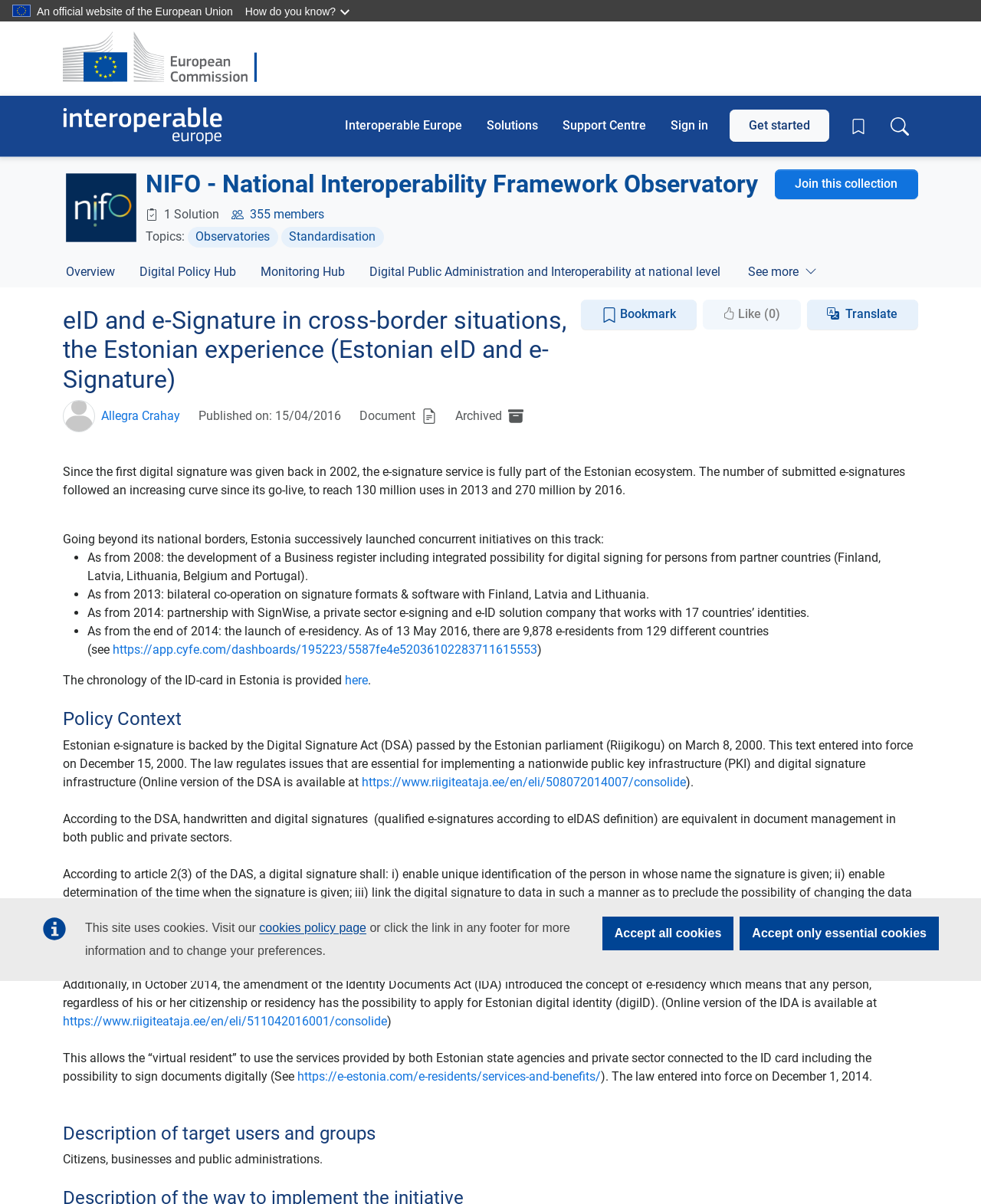What is the number of submitted e-signatures in 2013?
Give a single word or phrase answer based on the content of the image.

130 million